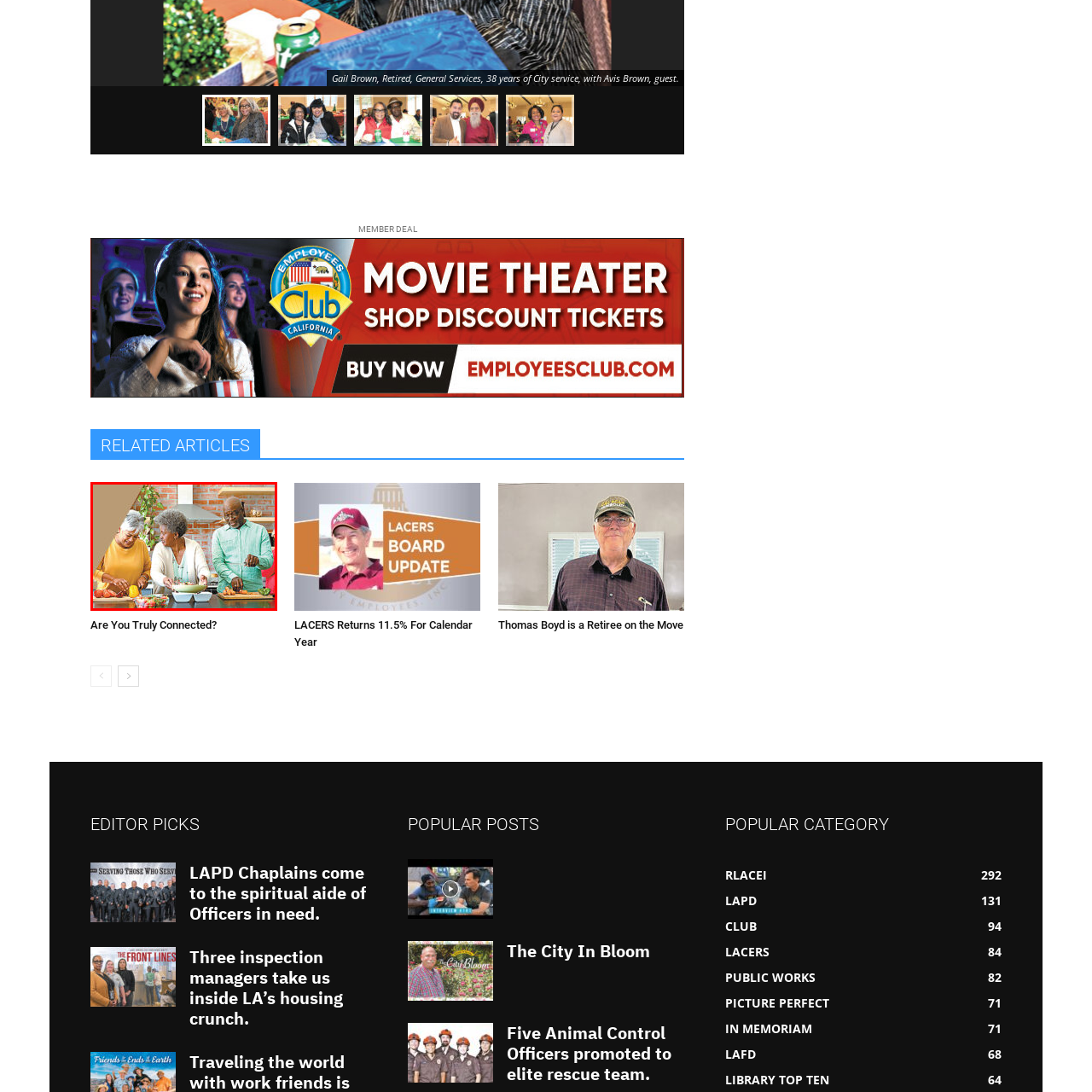Pay attention to the section outlined in red, What is the man on the right doing? 
Reply with a single word or phrase.

Peeling carrots